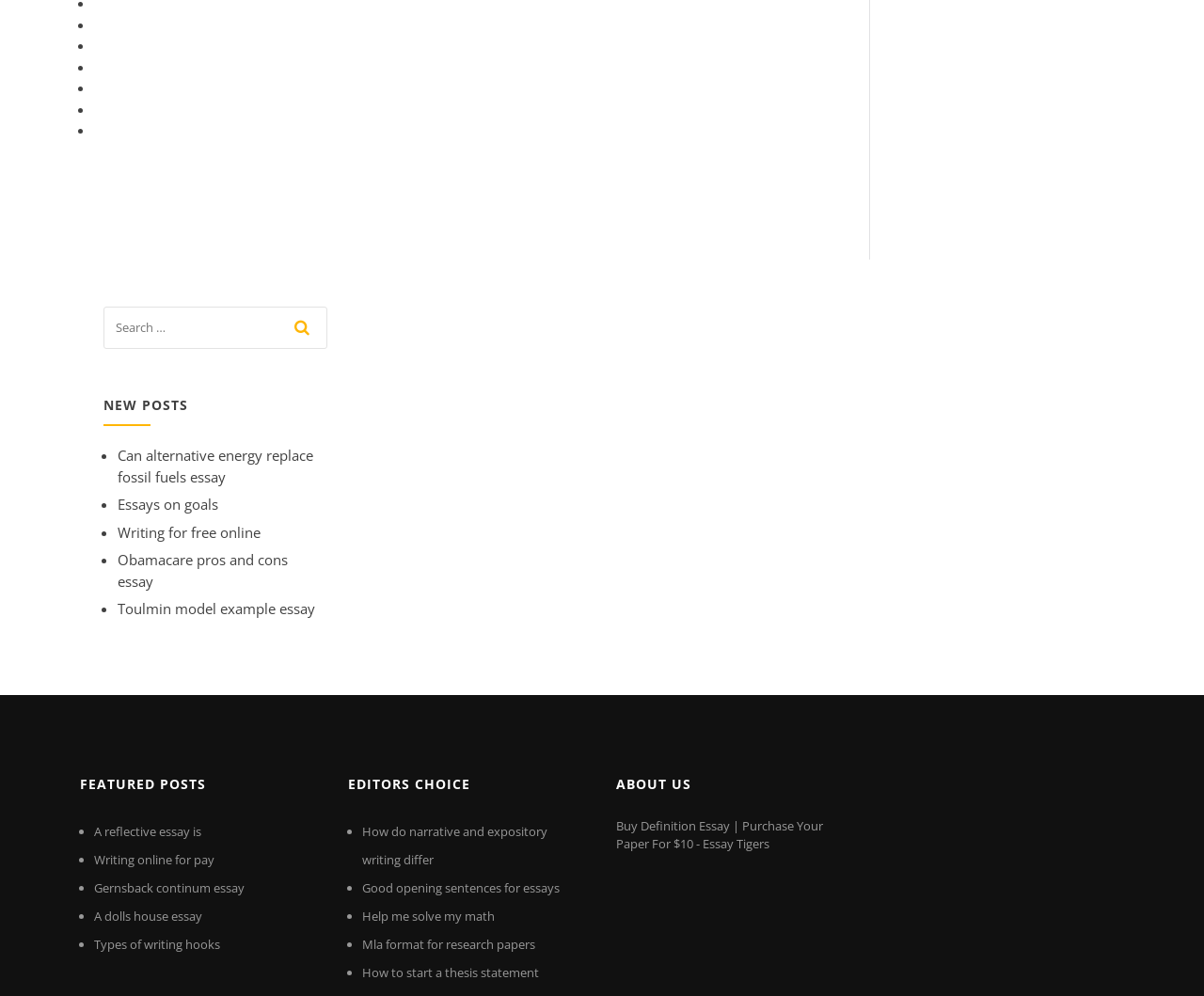What is the topic of the first post under 'NEW POSTS'?
Based on the image, answer the question in a detailed manner.

The first post under the 'NEW POSTS' heading has a link with the text 'Can alternative energy replace fossil fuels essay'. This suggests that the topic of the first post is alternative energy.